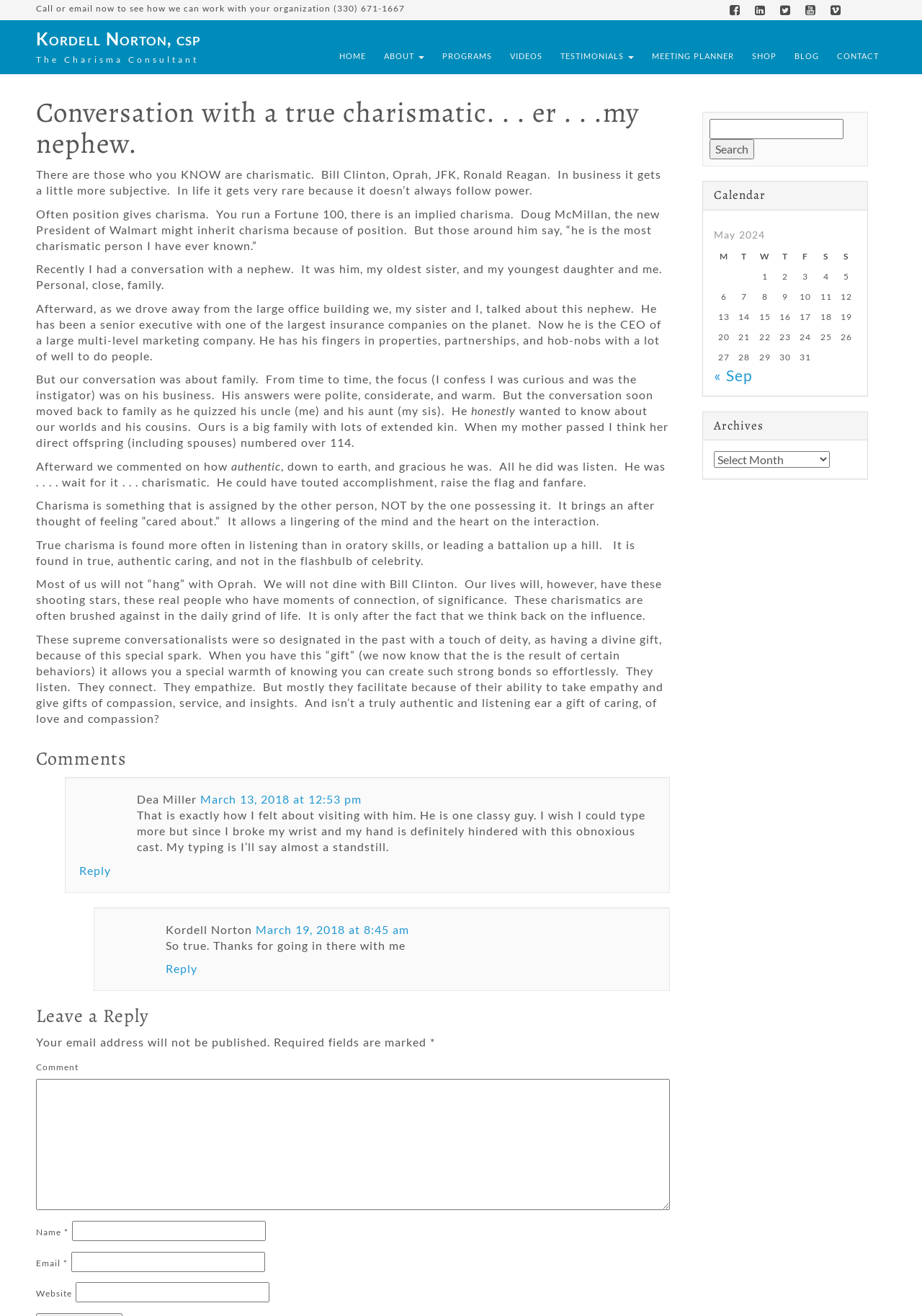Give a one-word or short phrase answer to the question: 
What is the purpose of the textbox at the bottom of the webpage?

To leave a reply